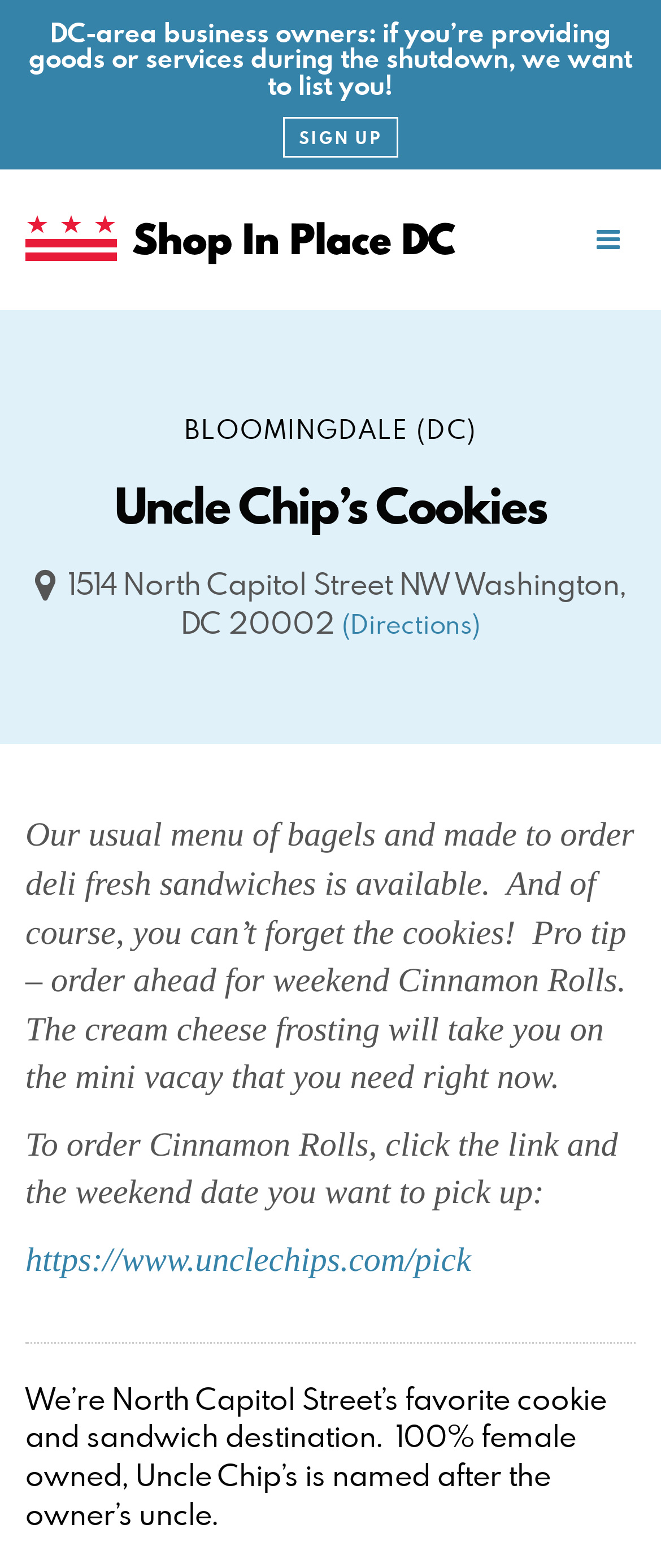Identify and provide the title of the webpage.

Uncle Chip’s Cookies